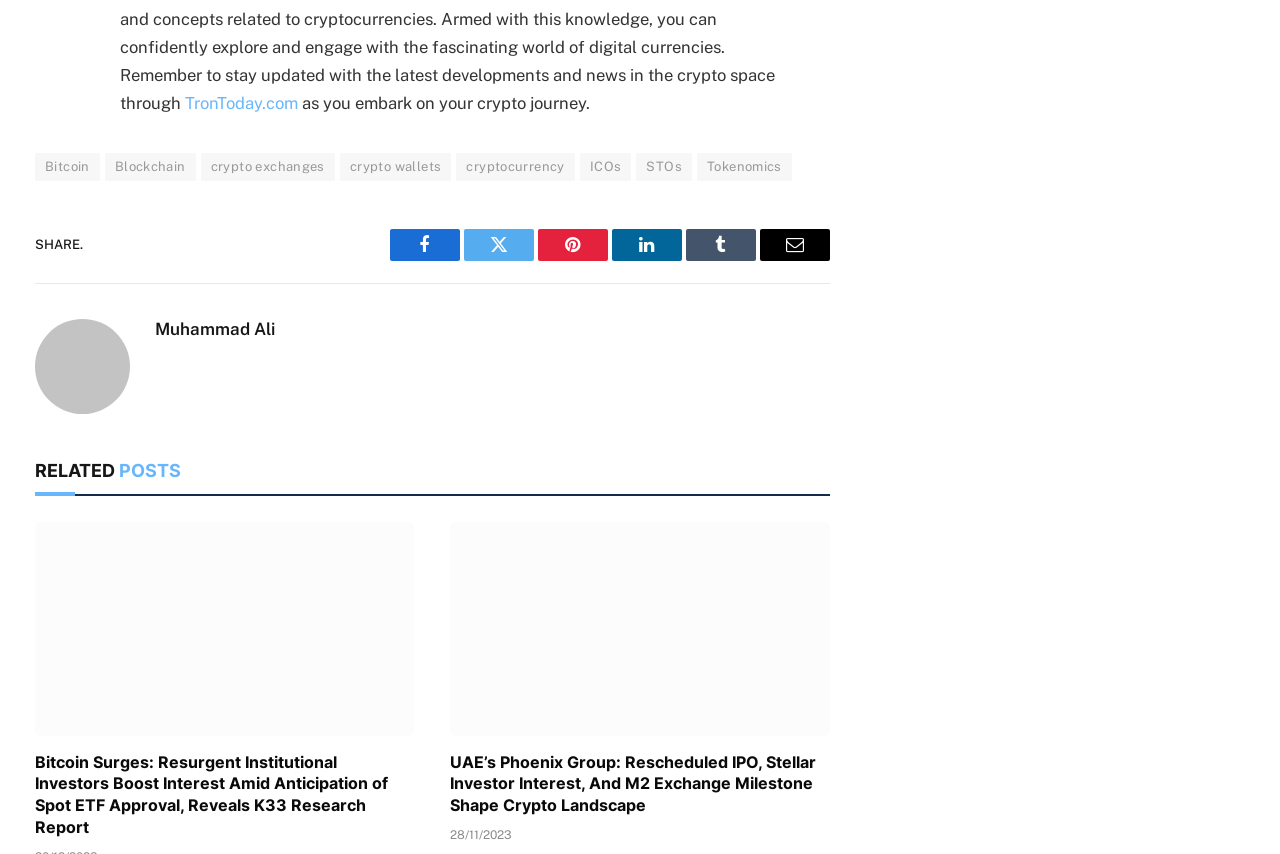Look at the image and give a detailed response to the following question: What is the topic of the related post with the image of Bitcoin?

The topic of the related post with the image of Bitcoin is 'Bitcoin Surges' as indicated by the heading element with the text 'Bitcoin Surges: Resurgent Institutional Investors Boost Interest Amid Anticipation of Spot ETF Approval, Reveals K33 Research Report' below the image.